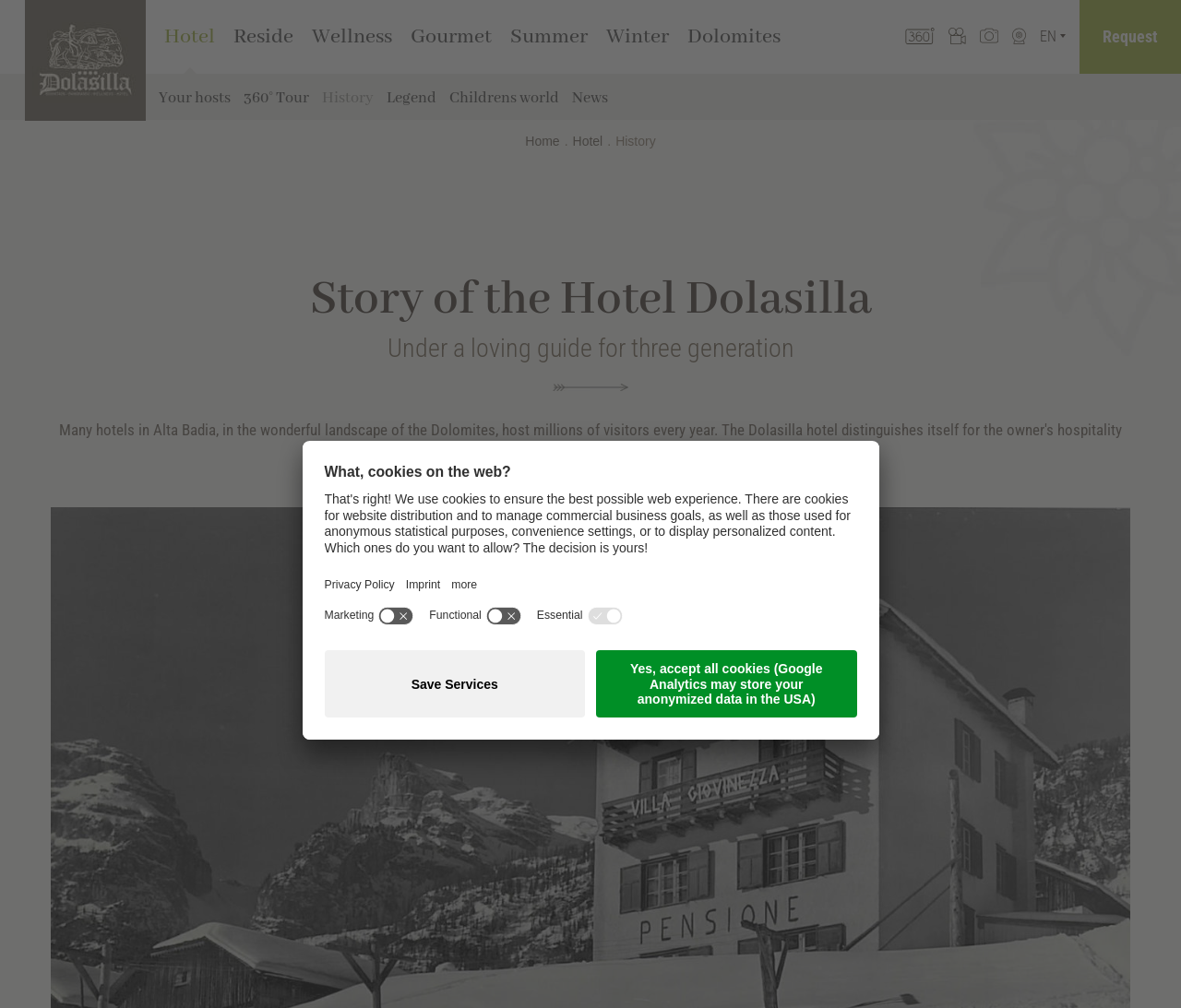How many generations have guided the hotel?
Offer a detailed and exhaustive answer to the question.

I found the answer by reading the heading 'Under a loving guide for three generation' on the webpage.